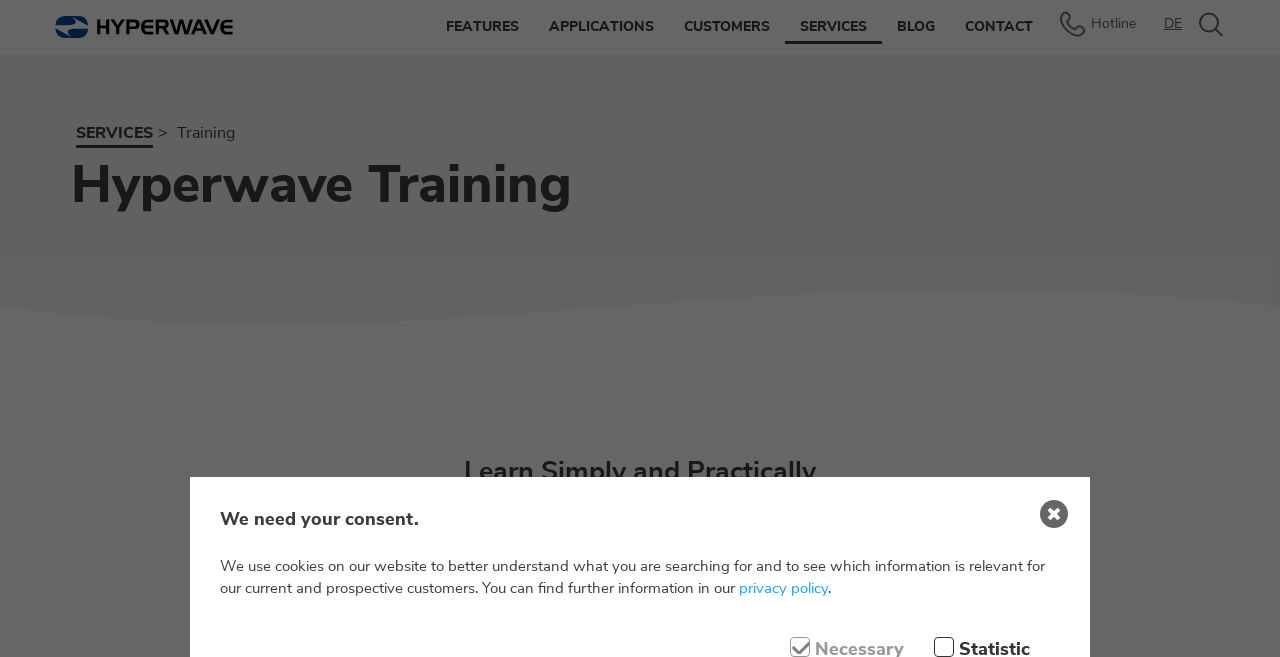Locate the bounding box coordinates of the element that should be clicked to fulfill the instruction: "contact us".

[0.742, 0.0, 0.819, 0.062]